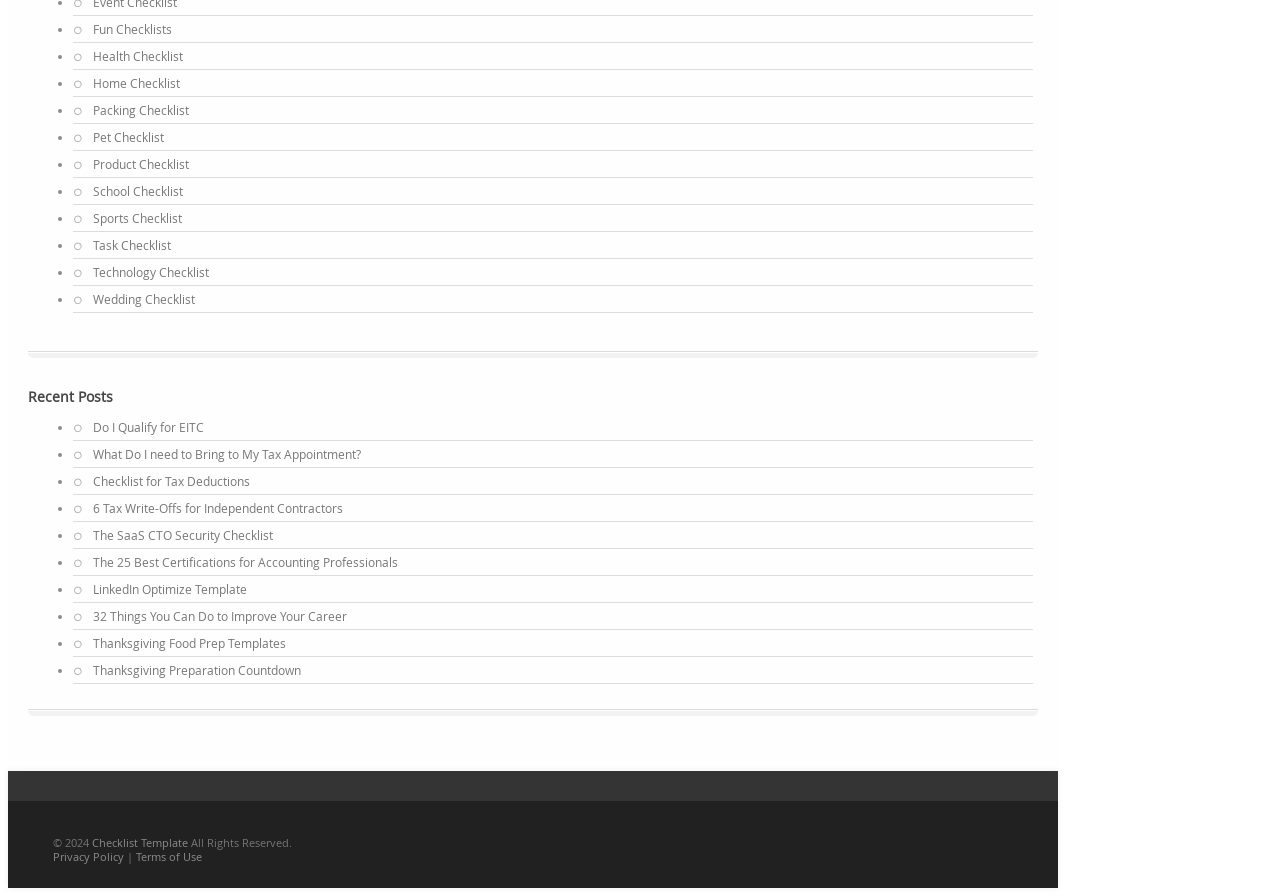How many list markers are present in the 'Recent Posts' section?
Relying on the image, give a concise answer in one word or a brief phrase.

9